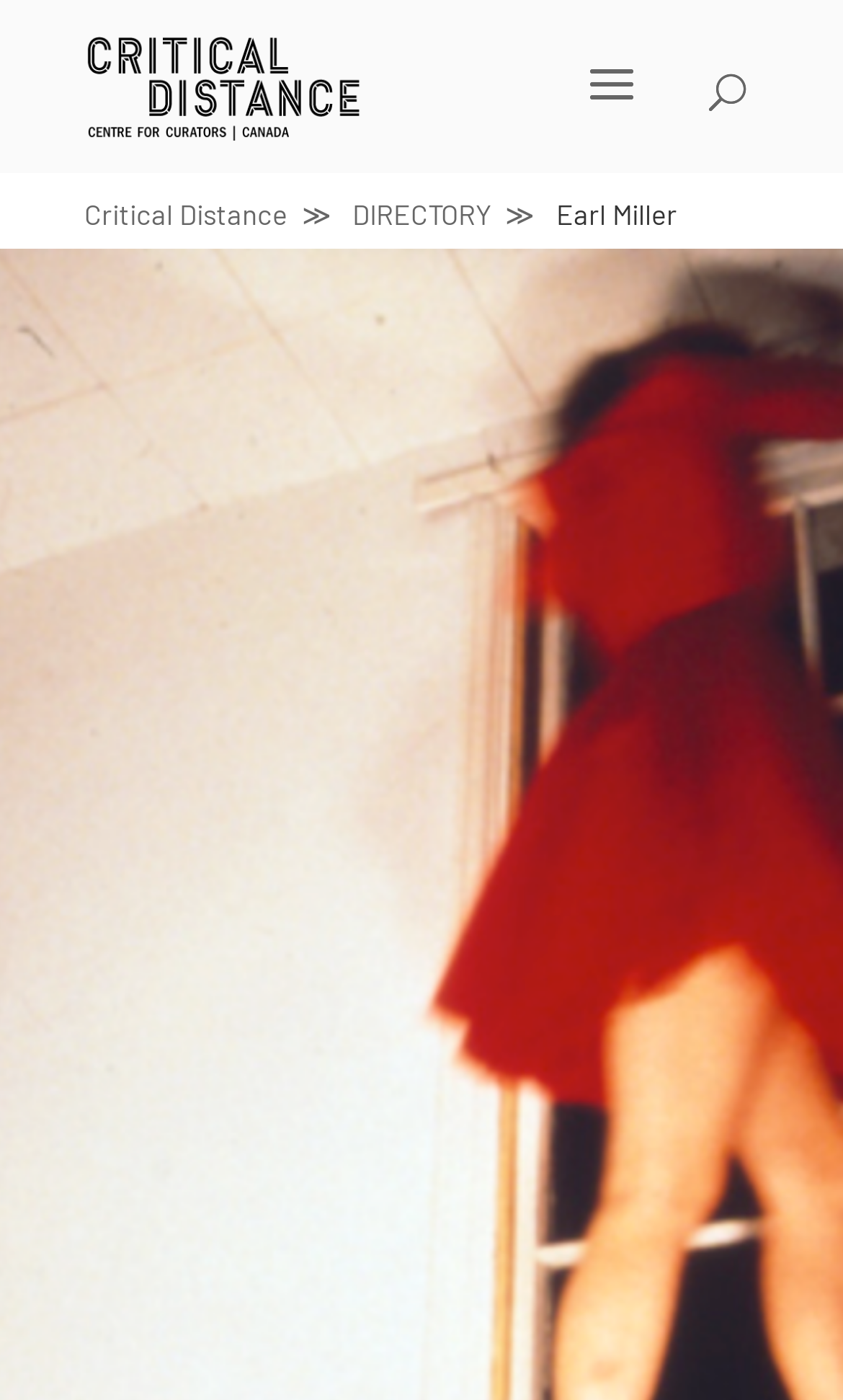Reply to the question with a single word or phrase:
How many sections are there in the webpage?

2